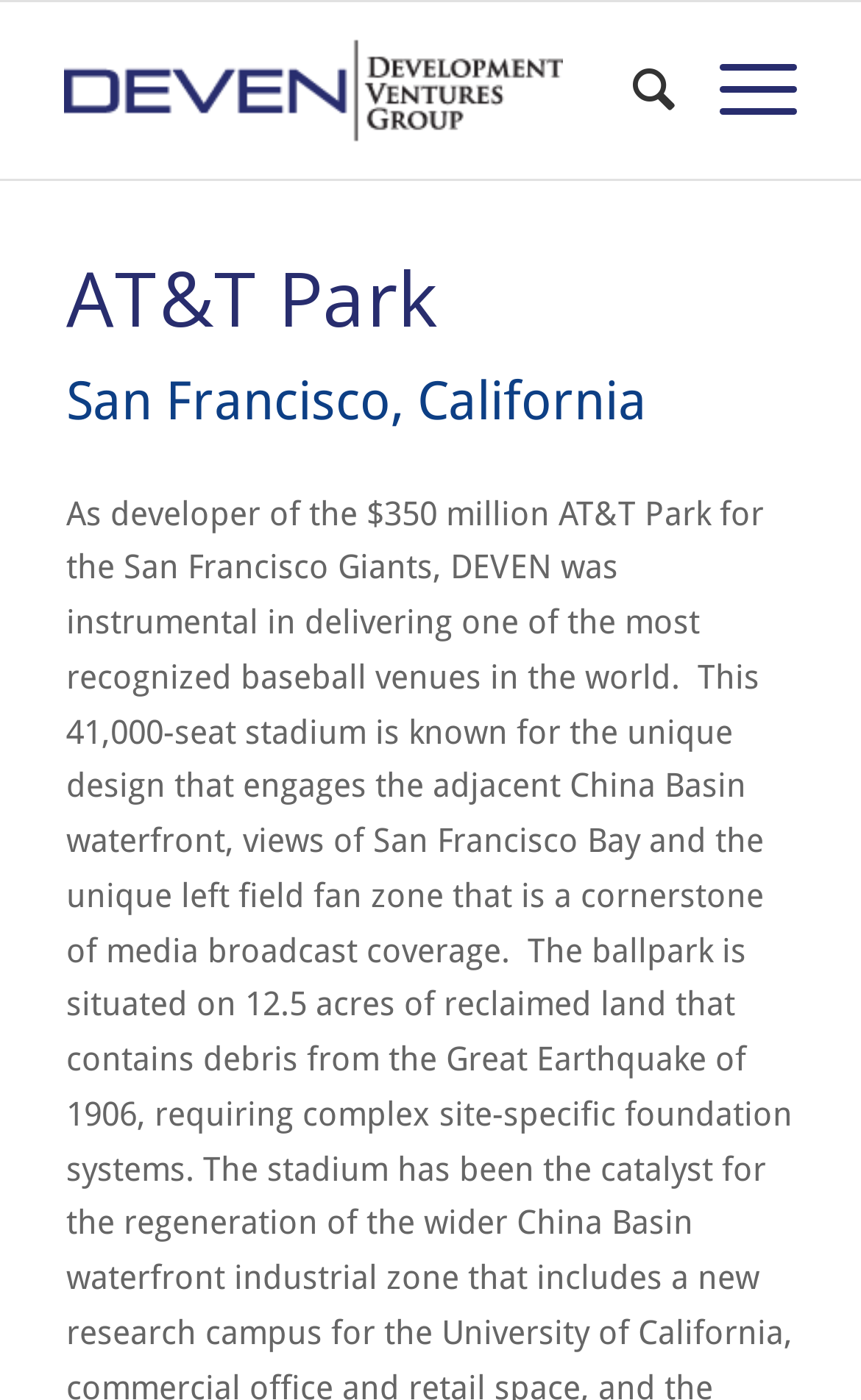How many menu items are there?
Answer the question with a single word or phrase, referring to the image.

2